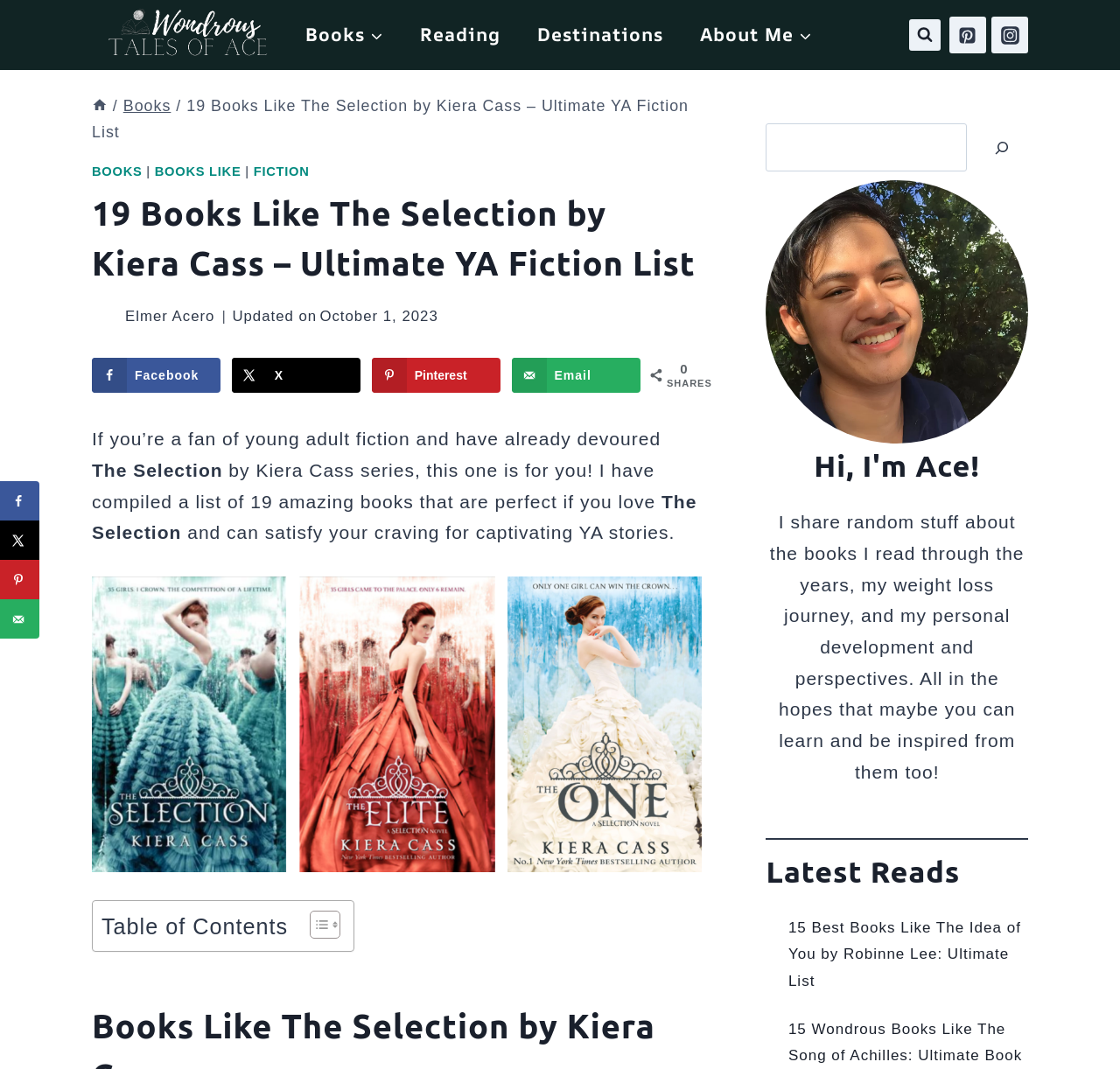How many latest reads are displayed on the webpage?
Analyze the image and deliver a detailed answer to the question.

I counted the number of latest reads displayed on the webpage, which is only one, '15 Best Books Like The Idea of You by Robinne Lee: Ultimate List'.